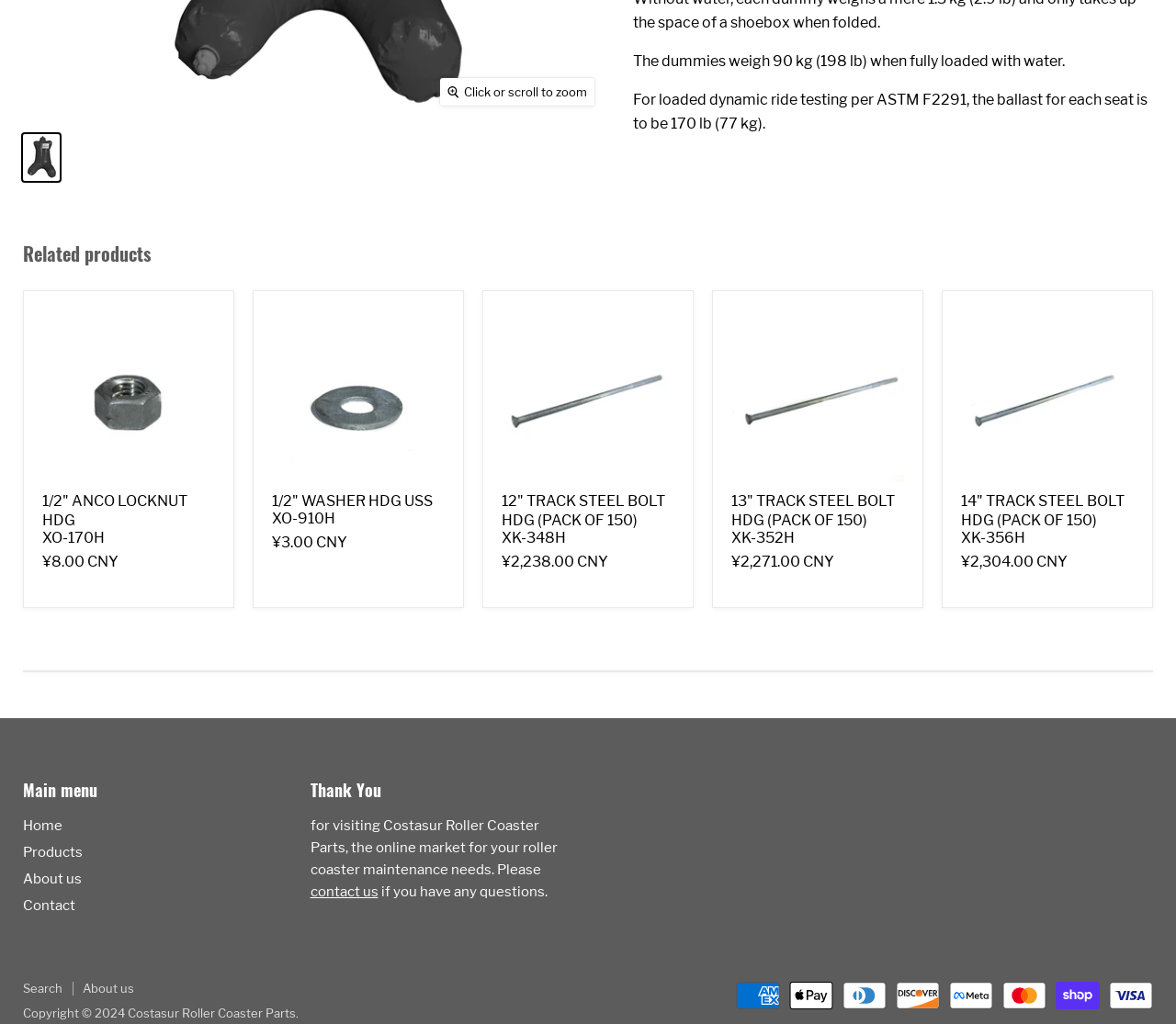Using the provided element description "alt="Ride Test Dummy"", determine the bounding box coordinates of the UI element.

[0.02, 0.131, 0.051, 0.177]